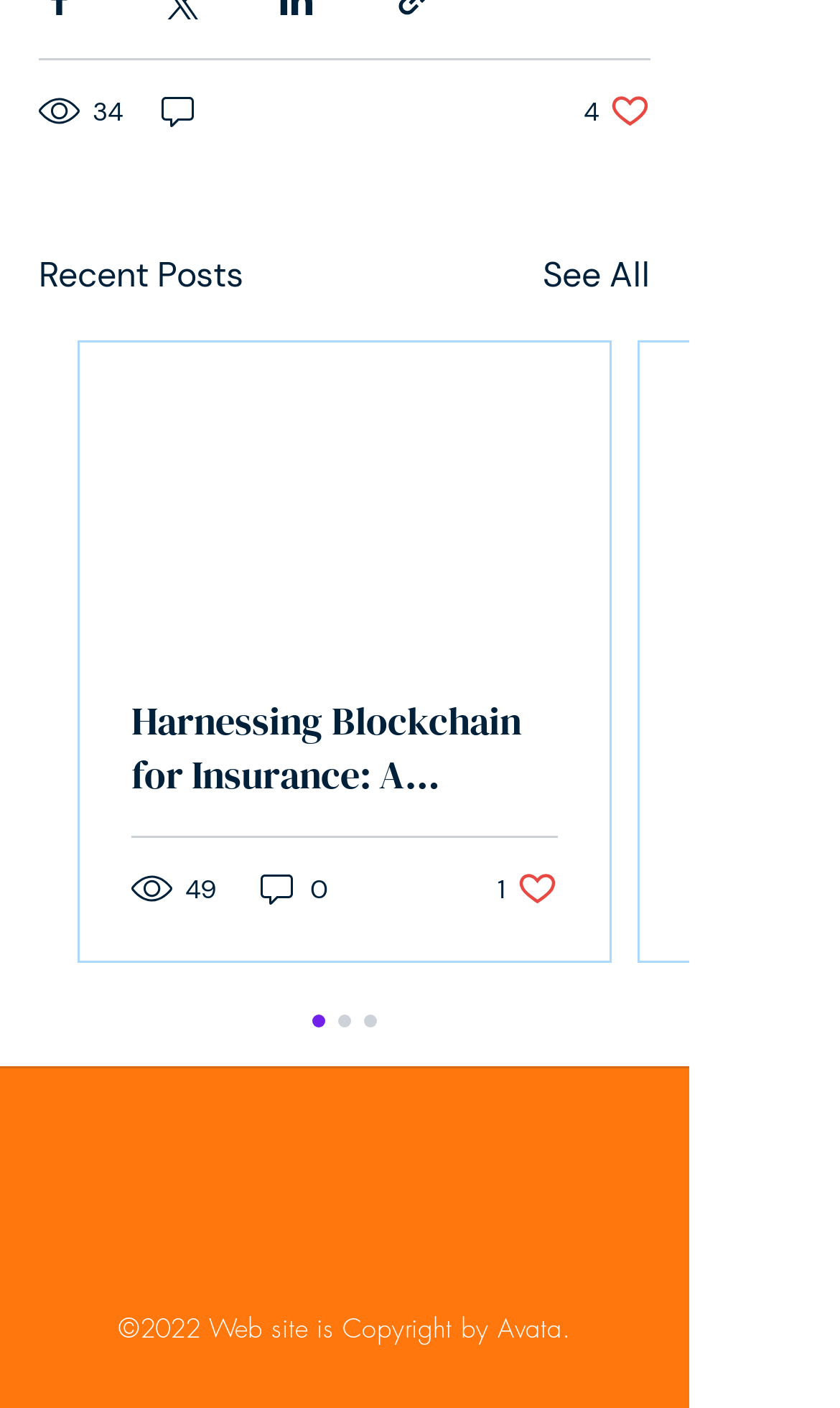Provide your answer to the question using just one word or phrase: How many views does the first post have?

34